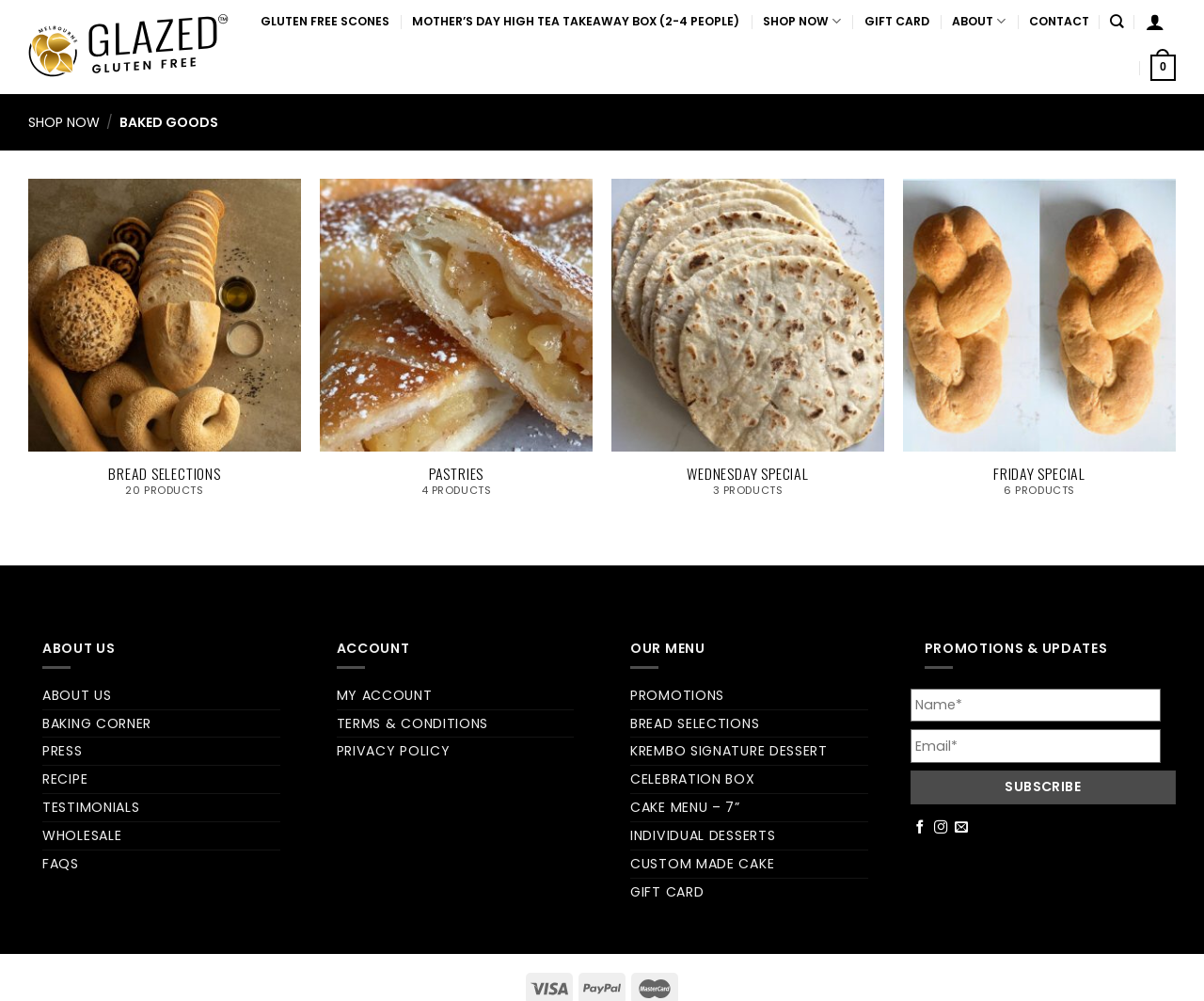Determine the bounding box coordinates of the target area to click to execute the following instruction: "Click on the 'GIFT CARD' link."

[0.718, 0.004, 0.772, 0.038]